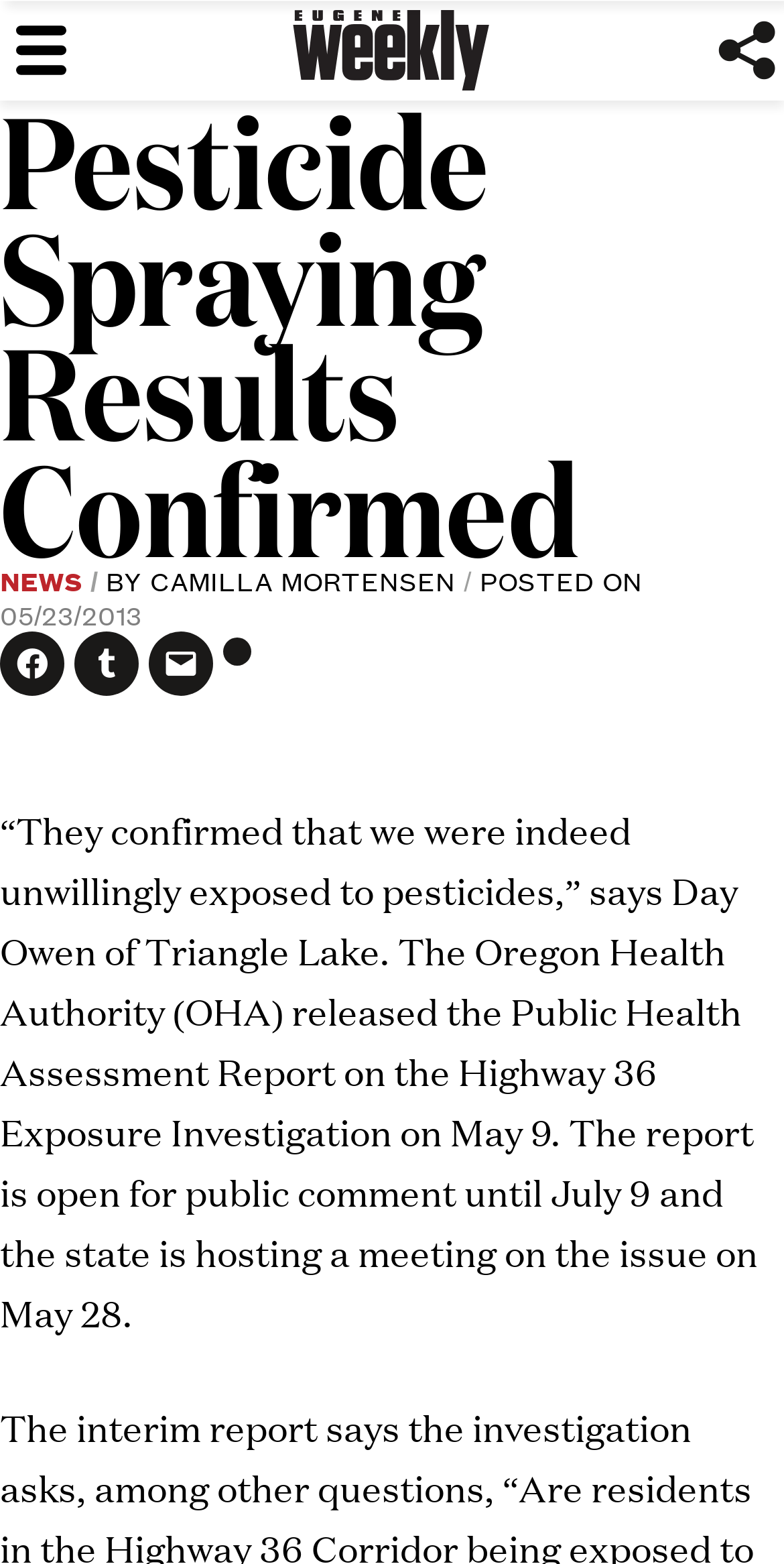Locate the bounding box coordinates of the area that needs to be clicked to fulfill the following instruction: "go to the contact page". The coordinates should be in the format of four float numbers between 0 and 1, namely [left, top, right, bottom].

None